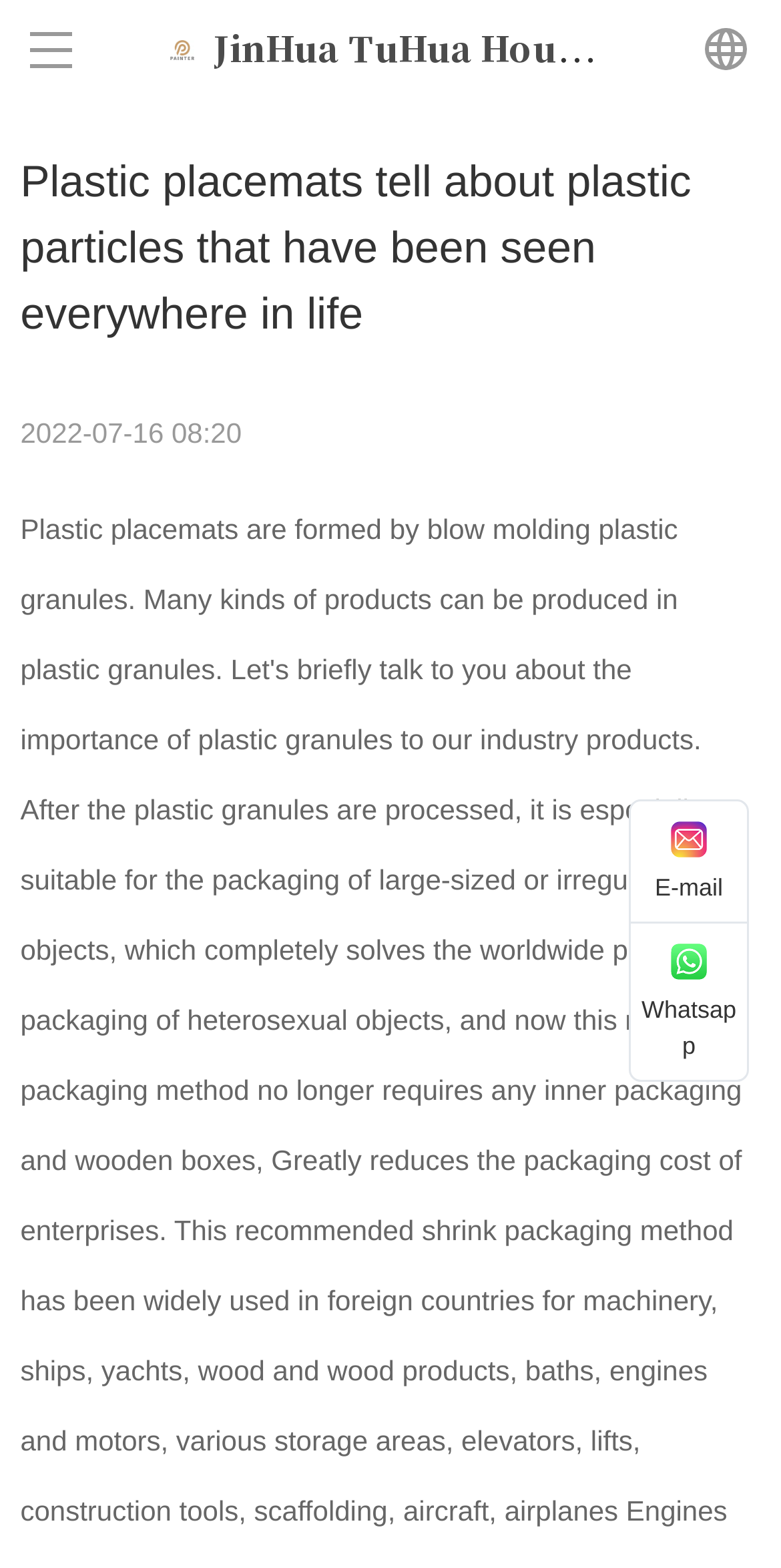Identify the bounding box coordinates for the UI element described as follows: Products. Use the format (top-left x, top-left y, bottom-right x, bottom-right y) and ensure all values are floating point numbers between 0 and 1.

[0.041, 0.262, 0.959, 0.326]